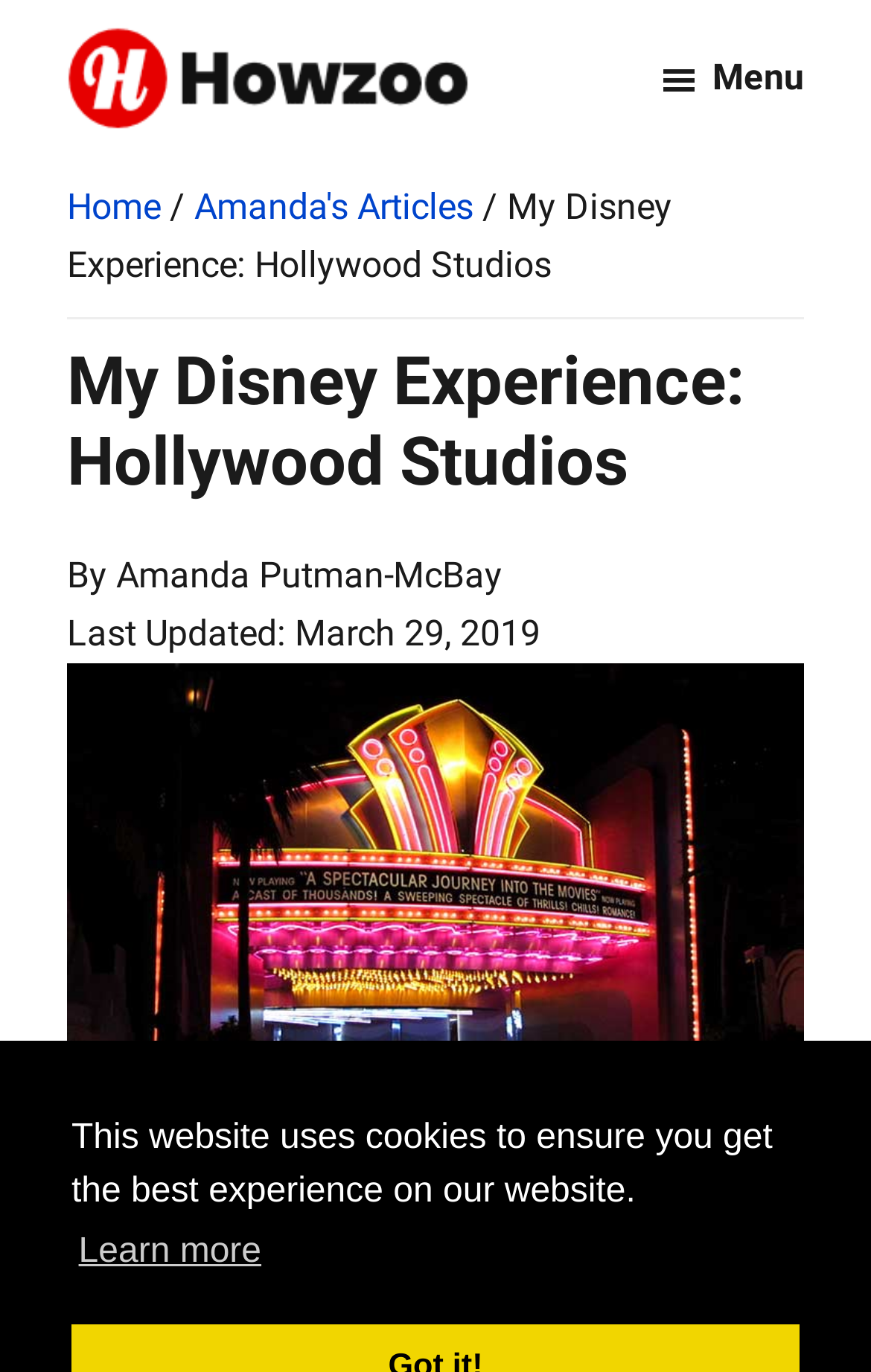Give a complete and precise description of the webpage's appearance.

The webpage is about the author's personal experience at Disney's Hollywood Studios. At the top of the page, there is a notification about the website using cookies, accompanied by a "learn more about cookies" button. Below this notification, there are links to skip to the main content and primary sidebar.

The website's logo, "Howzoo.com", is displayed prominently at the top left, along with a tagline "How-To Guides, Product Reviews, Home & DIY Tips". A menu button is located at the top right.

The main content of the page is divided into sections. The first section displays the title "My Disney Experience: Hollywood Studios" in a large font, followed by the author's name "Amanda Putman-McBay" and the last updated date "March 29, 2019". Below this, there is a large image of the theater marquee inside The Great Movie Ride at Disney Hollywood Studios in Orlando.

The second section of the main content starts with a paragraph of text describing the author's experience at Disney's Hollywood Studios. This is followed by links to the next parts of the series, "Day Two – Animal Kingdom" and "Day Three – Epcot", which are located at the bottom of the page.

Throughout the page, there are several navigation links, including a breadcrumb trail at the top, which shows the path "Home > Amanda's Articles > My Disney Experience: Hollywood Studios".